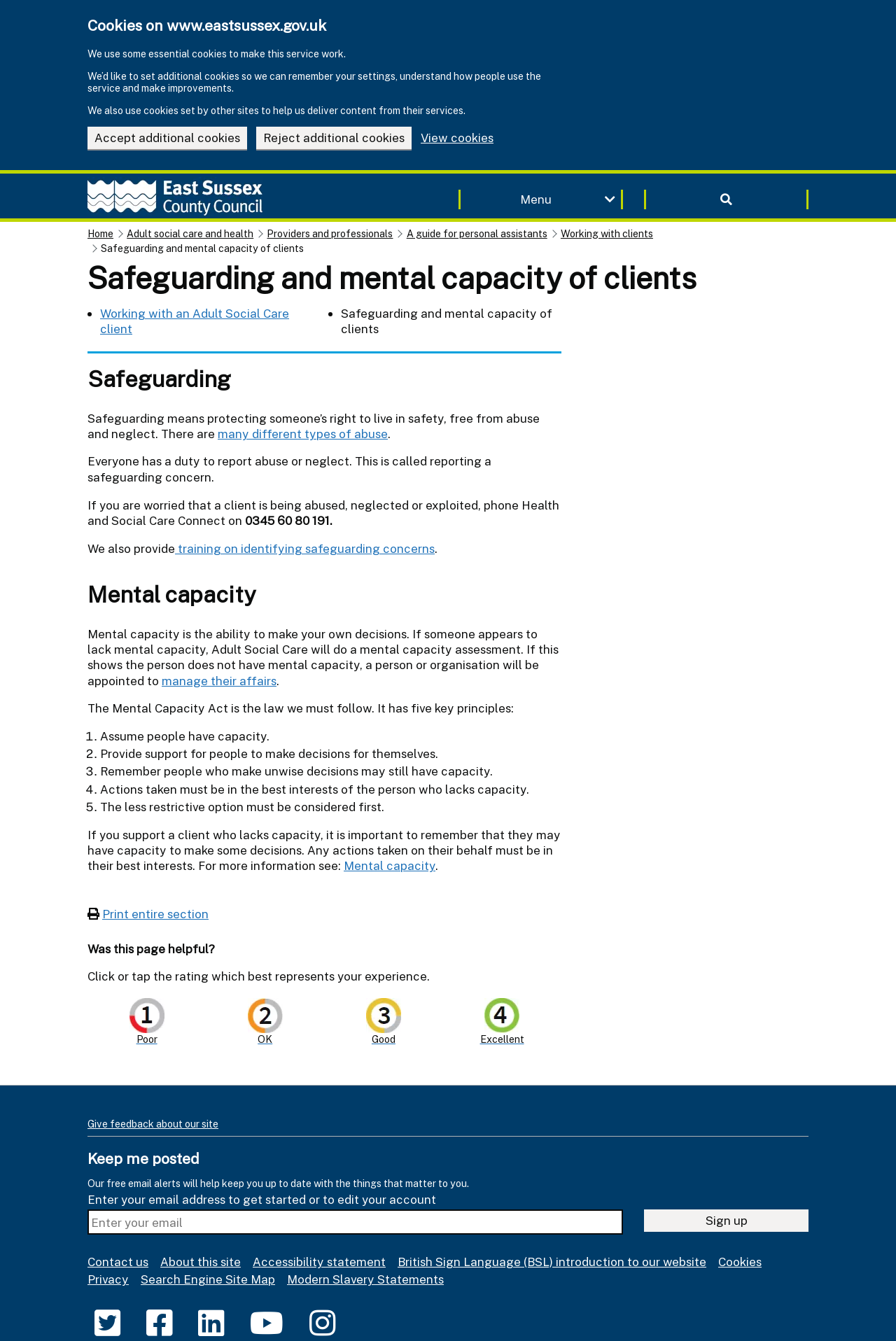Summarize the webpage with intricate details.

This webpage is about safeguarding and mental capacity of clients, specifically for personal assistants. At the top, there is a link to skip to the main content and a region for cookies on the website. Below that, there is a header with the title "Safeguarding and mental capacity of clients" and a navigation menu with links to "Home", "Adult social care and health", "Providers and professionals", "A guide for personal assistants", and "Working with clients".

The main content is divided into two sections: "Safeguarding" and "Mental capacity". The "Safeguarding" section explains what safeguarding means, the different types of abuse, and the importance of reporting concerns. It also provides information on training for identifying safeguarding concerns. The "Mental capacity" section discusses the ability to make one's own decisions, the Mental Capacity Act, and its five key principles.

There are several links and buttons throughout the page, including links to related topics, such as "Working with an Adult Social Care client" and "Mental capacity", as well as buttons to accept or reject additional cookies. At the bottom of the page, there is a section to rate the helpfulness of the page, with options ranging from "Poor" to "Excellent". There are also links to provide feedback about the site, sign up for email alerts, and access other related resources, such as contact information and accessibility statements.